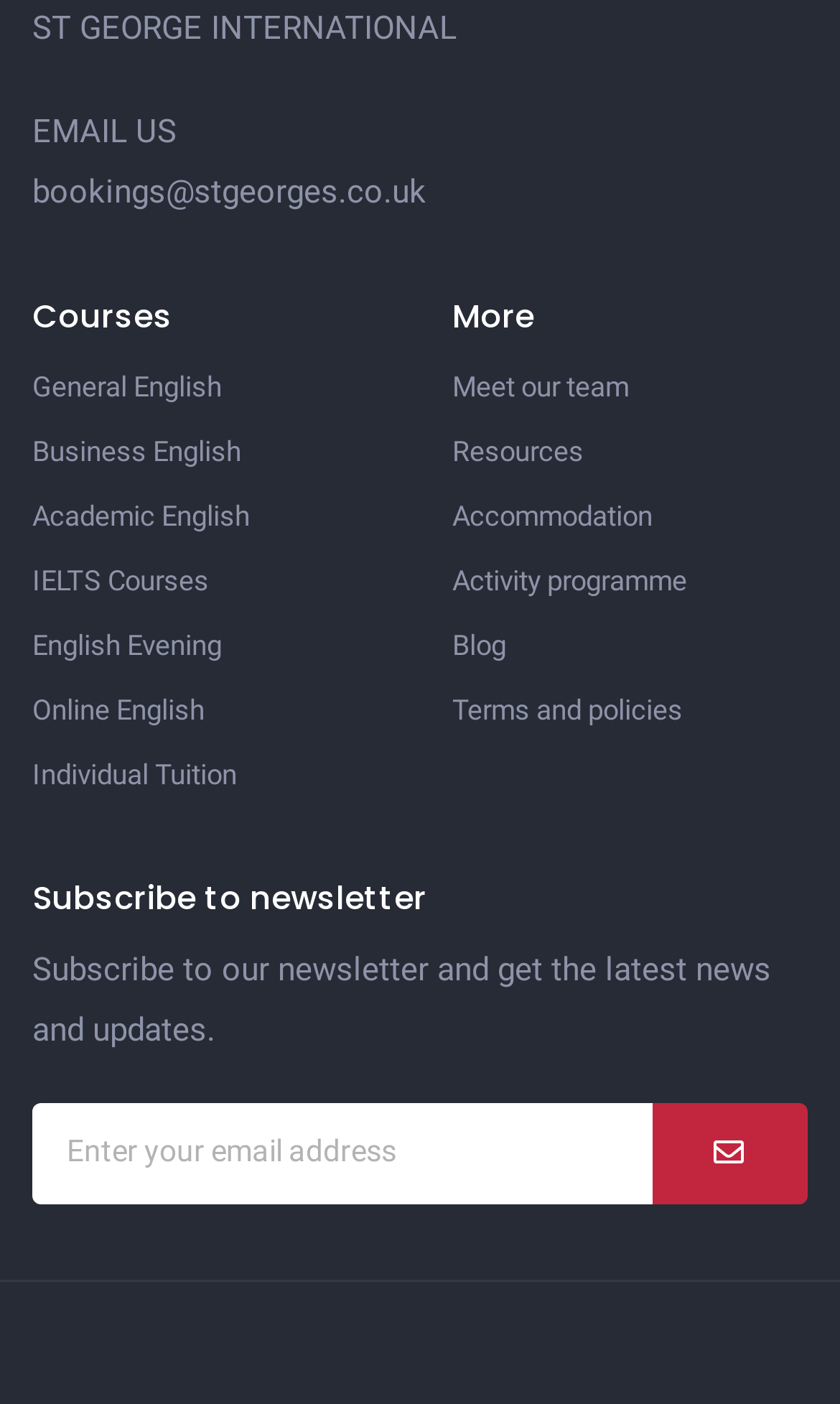What is the name of the institution?
Kindly offer a comprehensive and detailed response to the question.

The name of the institution can be found at the top of the webpage, where it is written in bold font as 'ST GEORGE INTERNATIONAL'.